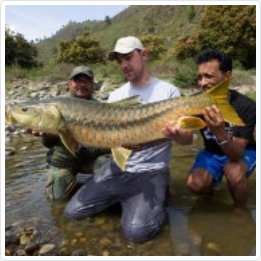What is the backdrop of the scene?
Carefully analyze the image and provide a detailed answer to the question.

The caption describes the backdrop of the scene as featuring lush green hills, which adds a serene natural touch to the image.